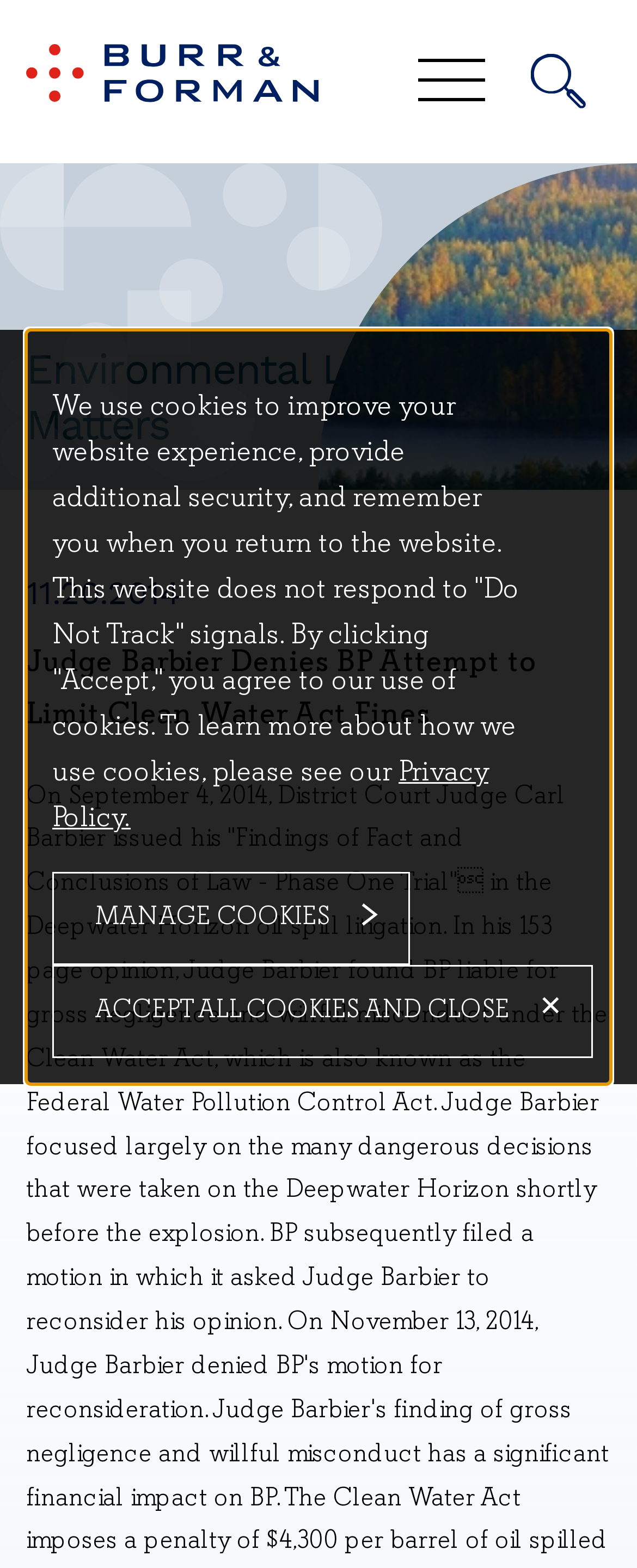Provide a single word or phrase to answer the given question: 
What is the date of the article?

11.20.2014